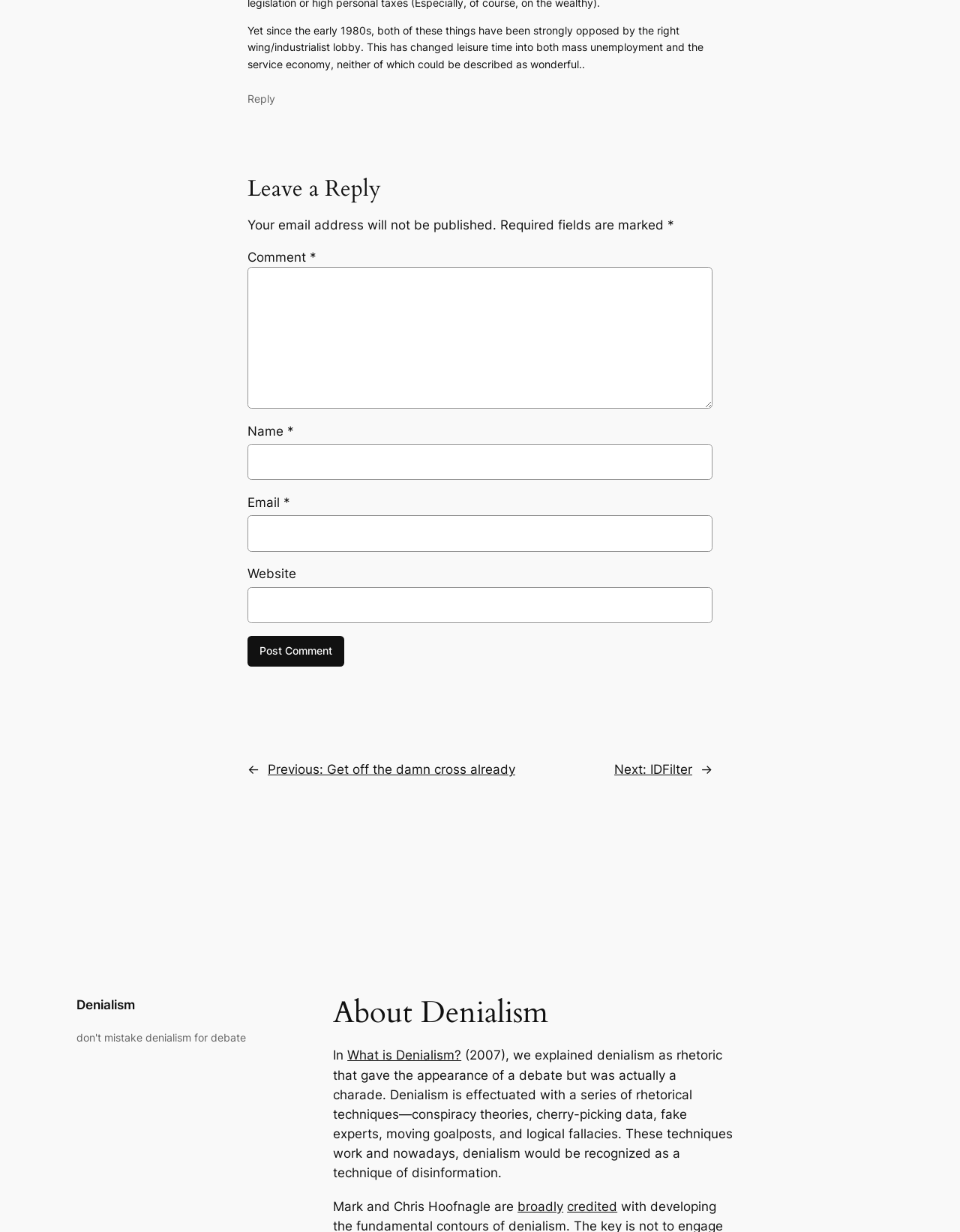Please identify the bounding box coordinates of the element on the webpage that should be clicked to follow this instruction: "Learn about Denialism". The bounding box coordinates should be given as four float numbers between 0 and 1, formatted as [left, top, right, bottom].

[0.347, 0.851, 0.481, 0.863]